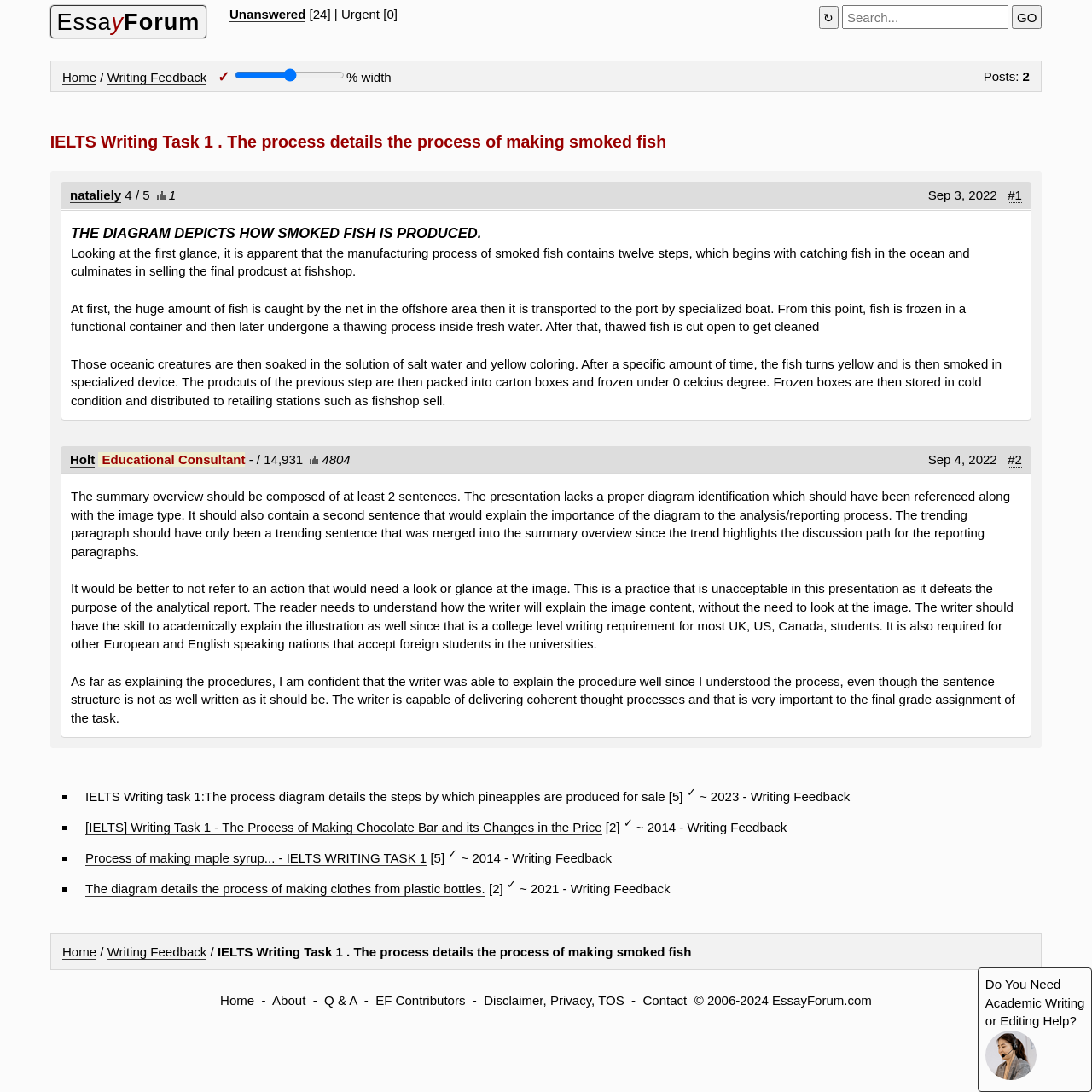Please locate the clickable area by providing the bounding box coordinates to follow this instruction: "View the post from nataliely".

[0.064, 0.172, 0.111, 0.186]